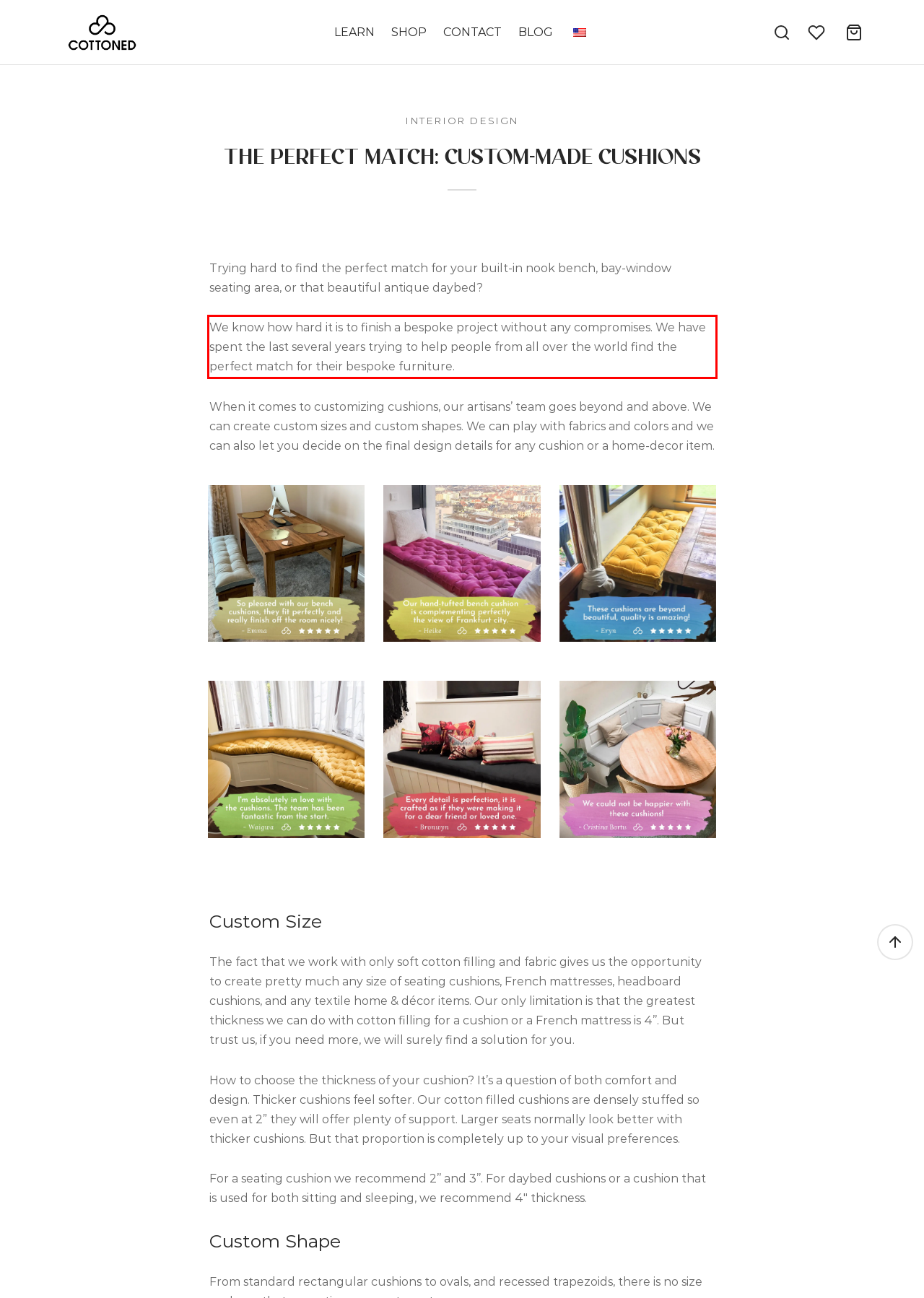Identify and extract the text within the red rectangle in the screenshot of the webpage.

We know how hard it is to finish a bespoke project without any compromises. We have spent the last several years trying to help people from all over the world find the perfect match for their bespoke furniture.